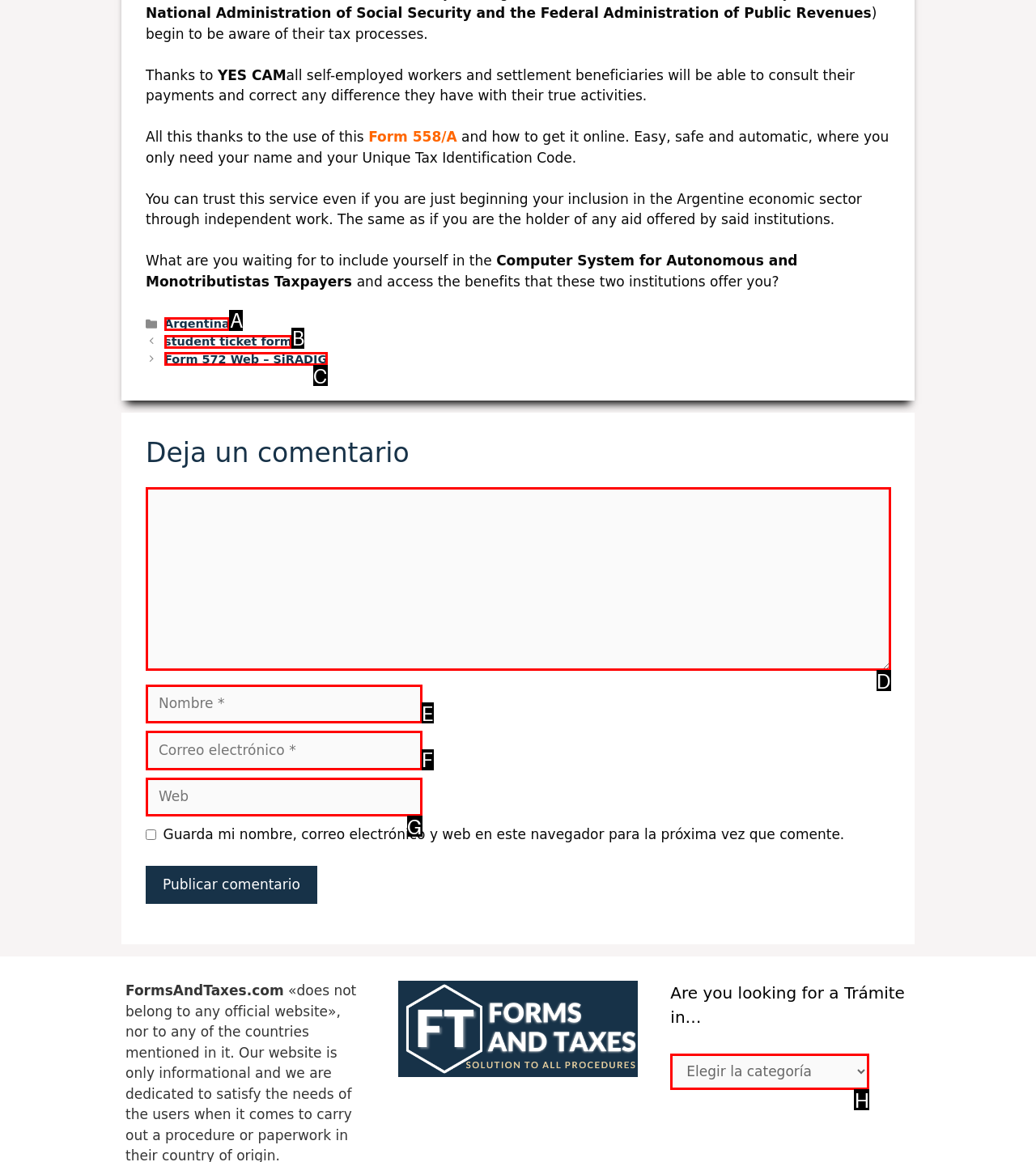Please indicate which option's letter corresponds to the task: Select an option from the 'Are you looking for a Trámite in…' combobox by examining the highlighted elements in the screenshot.

H